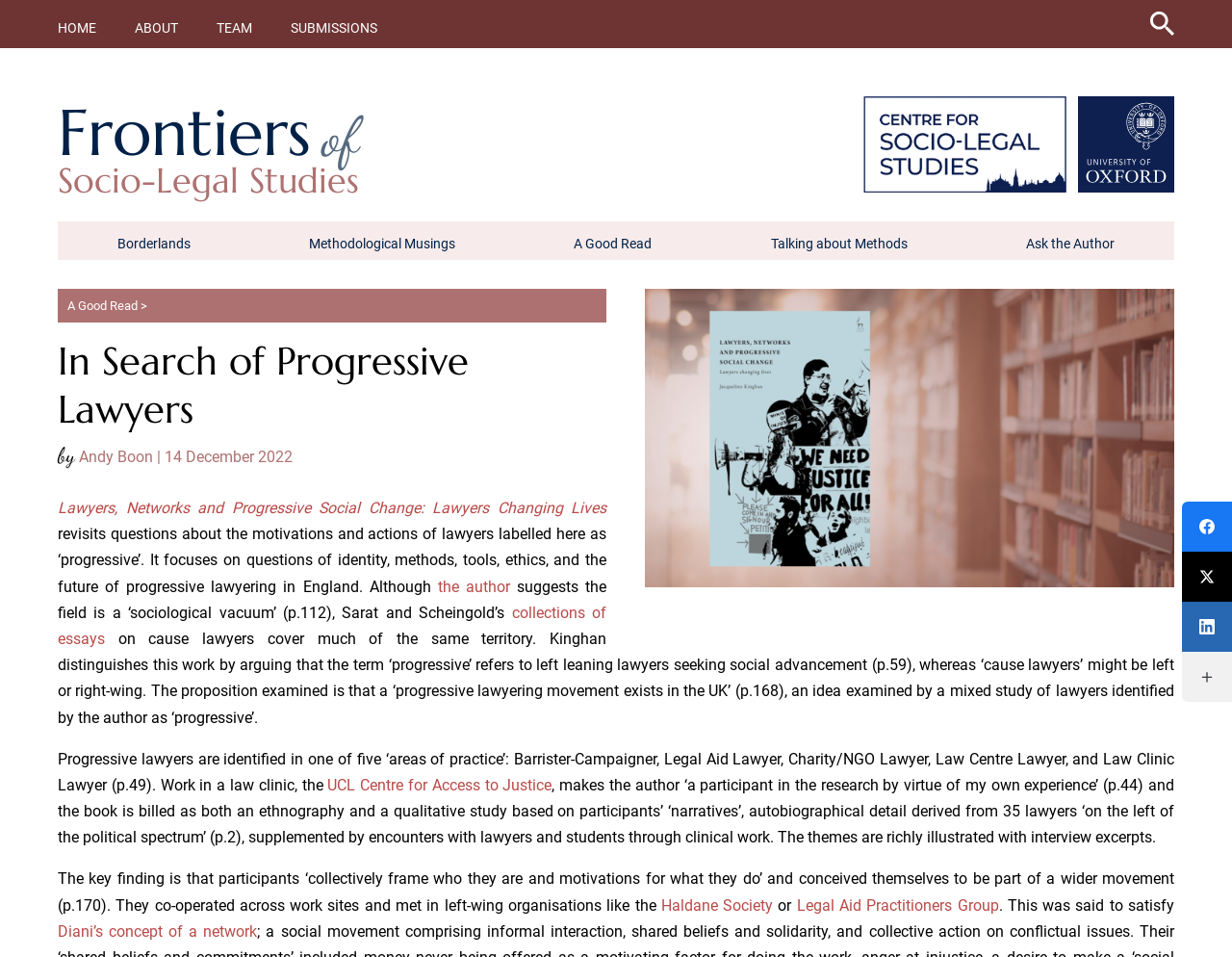Please locate the bounding box coordinates of the element's region that needs to be clicked to follow the instruction: "Click on the HOME link". The bounding box coordinates should be provided as four float numbers between 0 and 1, i.e., [left, top, right, bottom].

[0.047, 0.021, 0.078, 0.038]